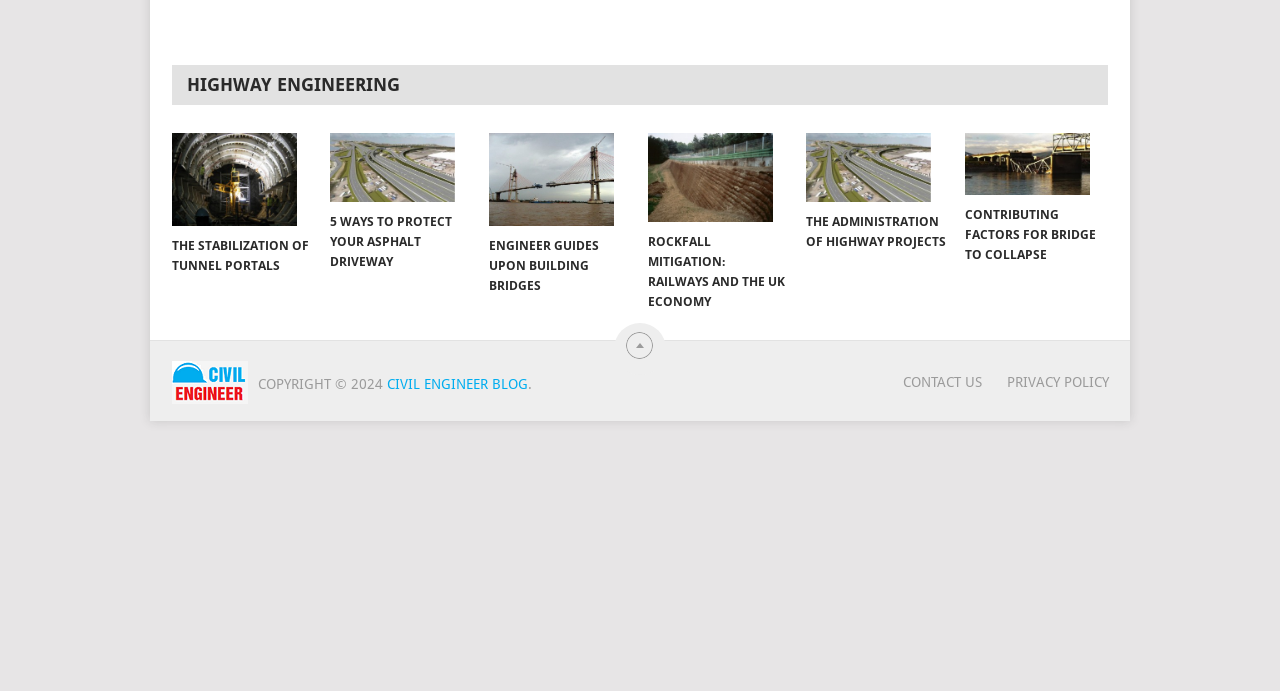Please locate the clickable area by providing the bounding box coordinates to follow this instruction: "Contact us for more information".

[0.706, 0.541, 0.768, 0.564]